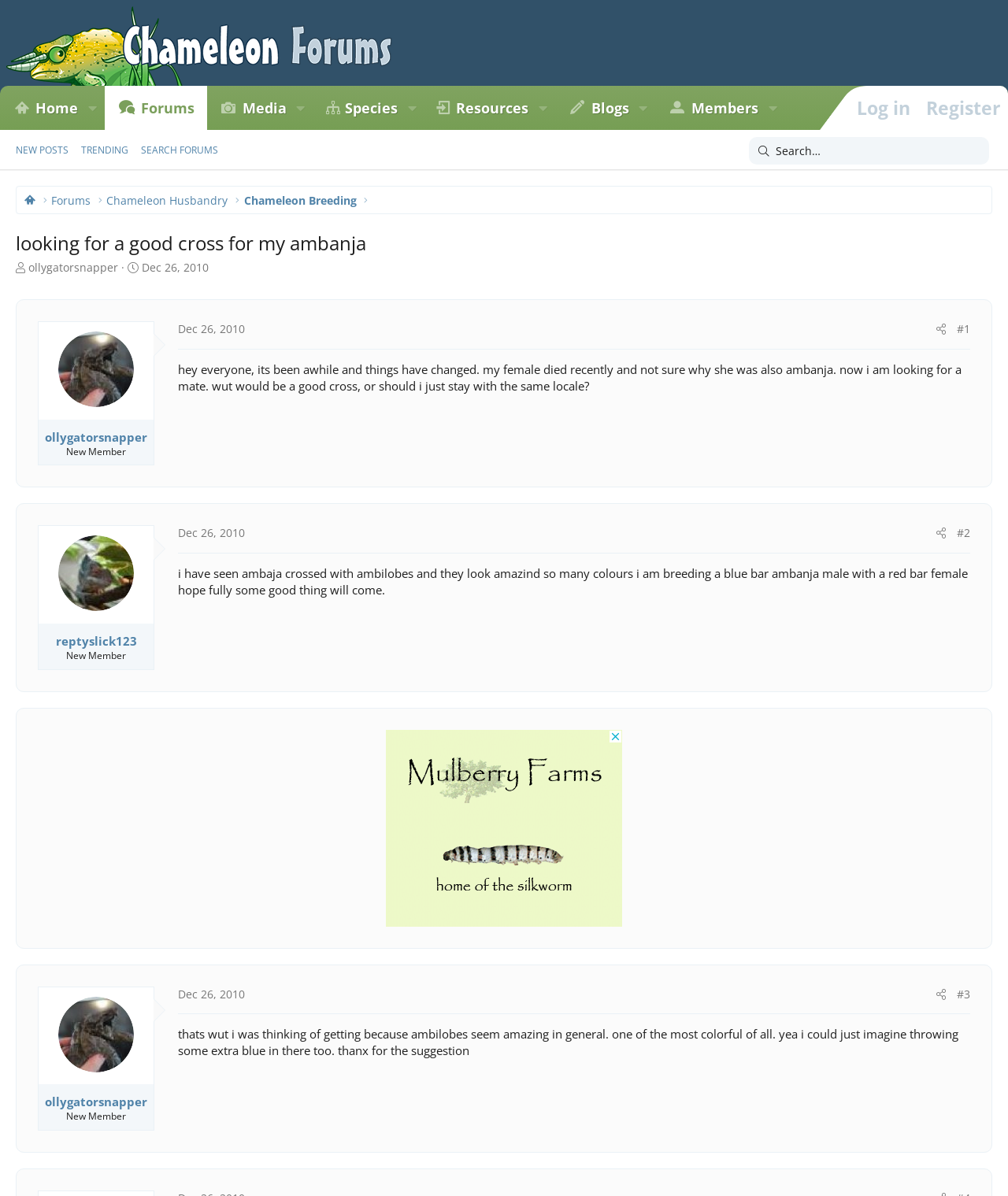What is the topic of discussion in this forum?
Give a thorough and detailed response to the question.

Based on the webpage content, it appears that the users are discussing chameleon breeding, specifically the breeding of ambaja and ambilobes. The original poster is looking for advice on finding a mate for their ambaja and considering crossing it with an ambilobe.